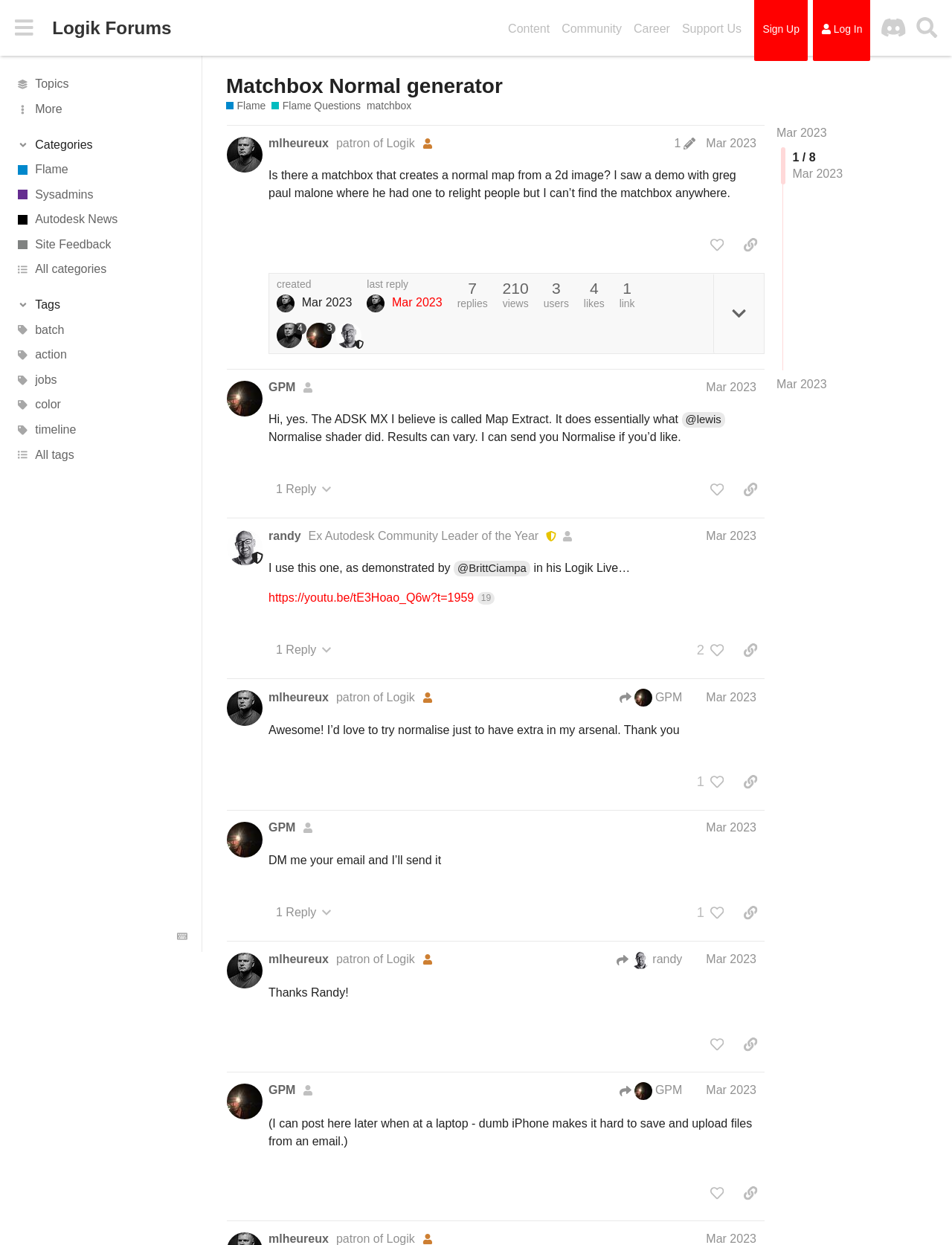Indicate the bounding box coordinates of the element that needs to be clicked to satisfy the following instruction: "Click the 'Categories' button". The coordinates should be four float numbers between 0 and 1, i.e., [left, top, right, bottom].

[0.016, 0.11, 0.196, 0.123]